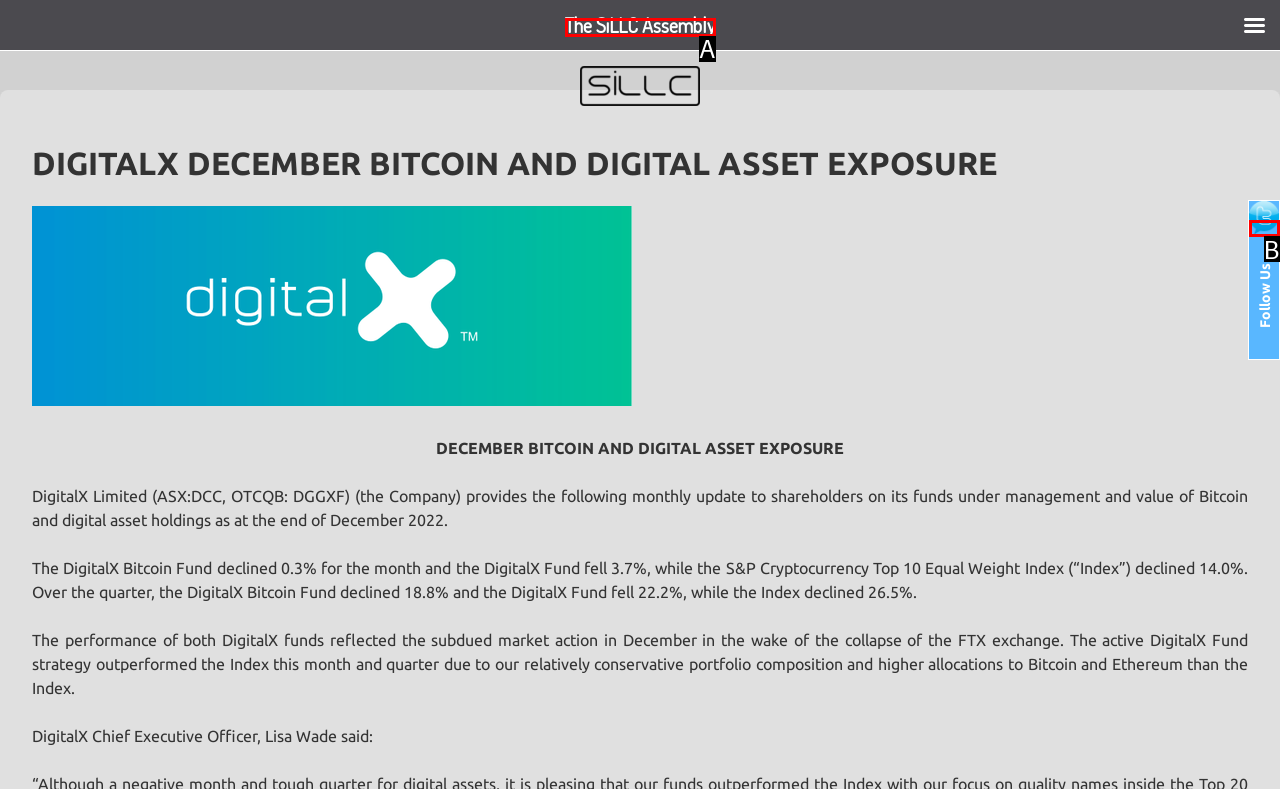Which HTML element among the options matches this description: Sunday Morning? Answer with the letter representing your choice.

None